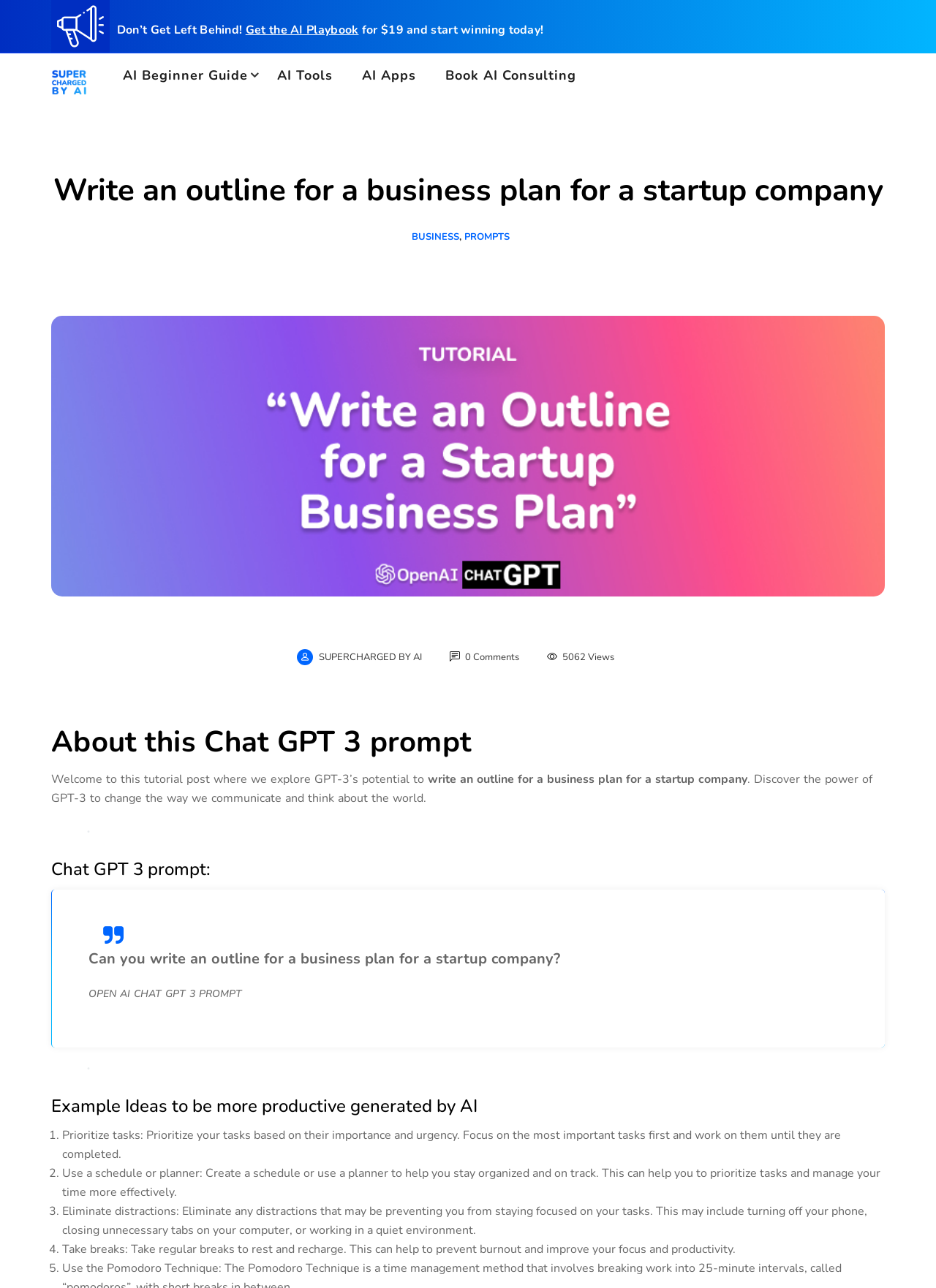Provide the bounding box coordinates of the UI element that matches the description: "Book AI Consulting".

[0.46, 0.051, 0.632, 0.066]